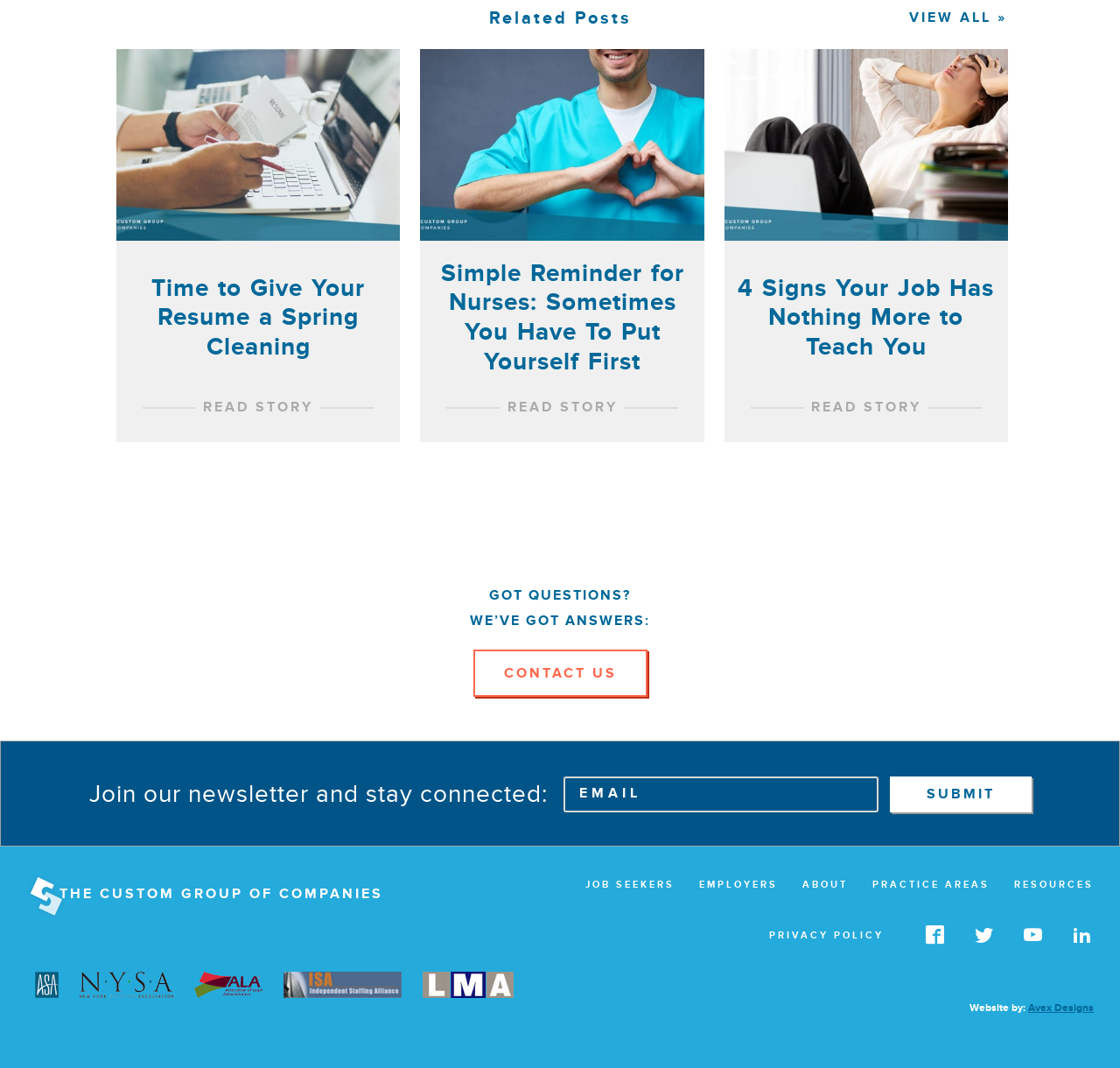Please specify the bounding box coordinates for the clickable region that will help you carry out the instruction: "Submit your email to join the newsletter".

[0.794, 0.727, 0.921, 0.76]